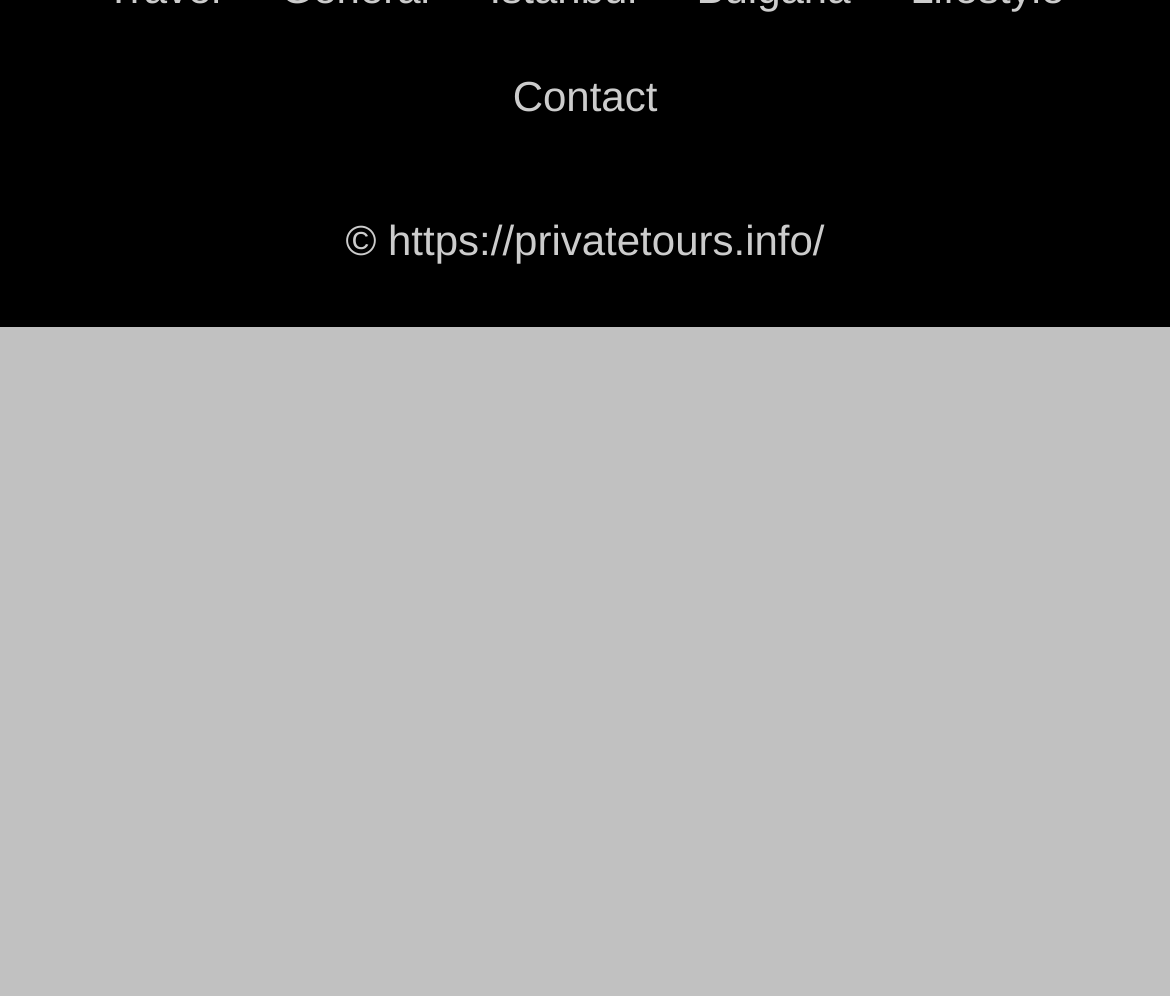Extract the bounding box coordinates for the UI element described by the text: "Twitter". The coordinates should be in the form of [left, top, right, bottom] with values between 0 and 1.

None